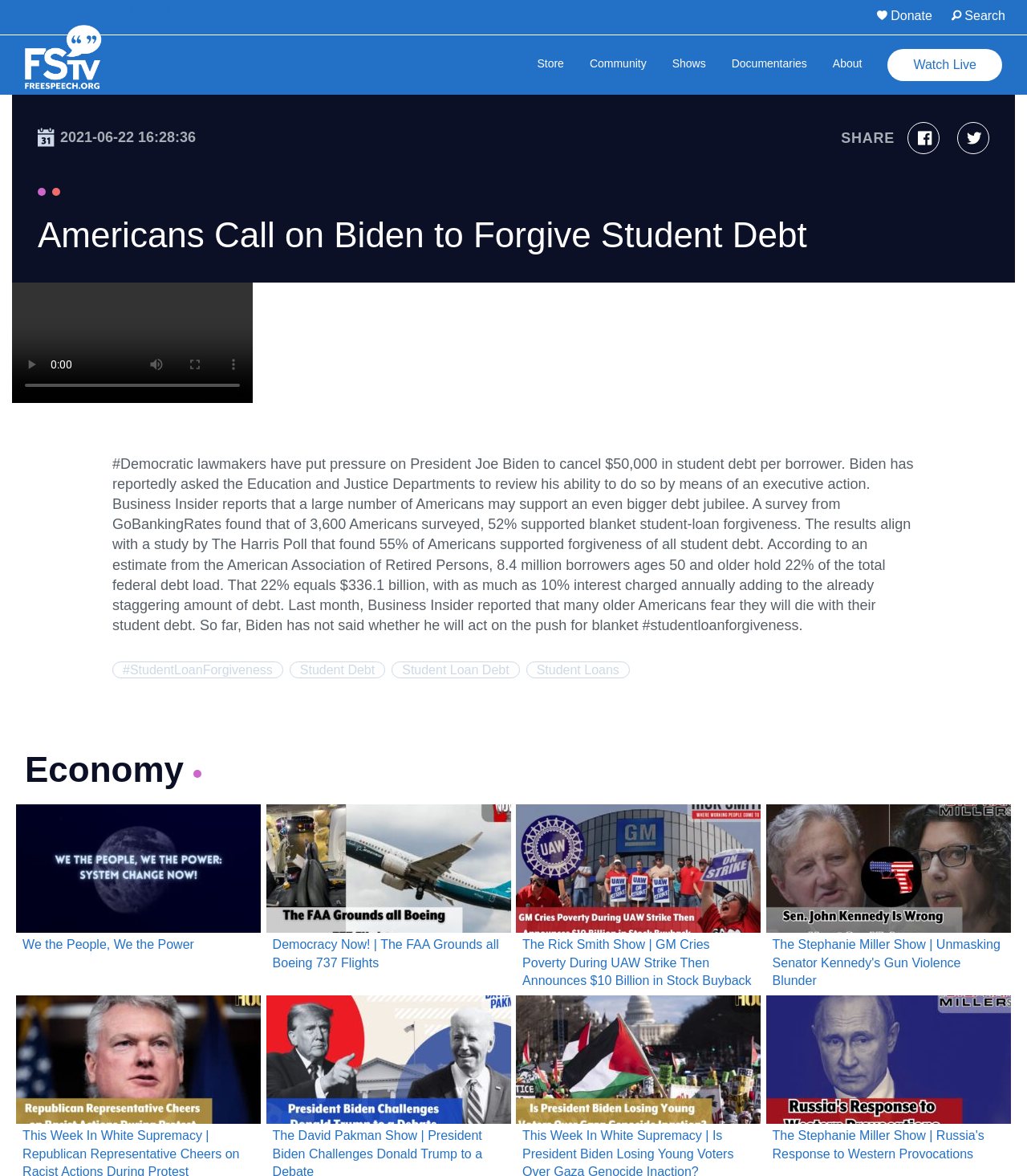How much of the total federal debt load is held by borrowers ages 50 and older?
Answer the question in a detailed and comprehensive manner.

I determined the answer by reading the static text element with the ID 363, which mentions that according to an estimate from the American Association of Retired Persons, 8.4 million borrowers ages 50 and older hold 22% of the total federal debt load.